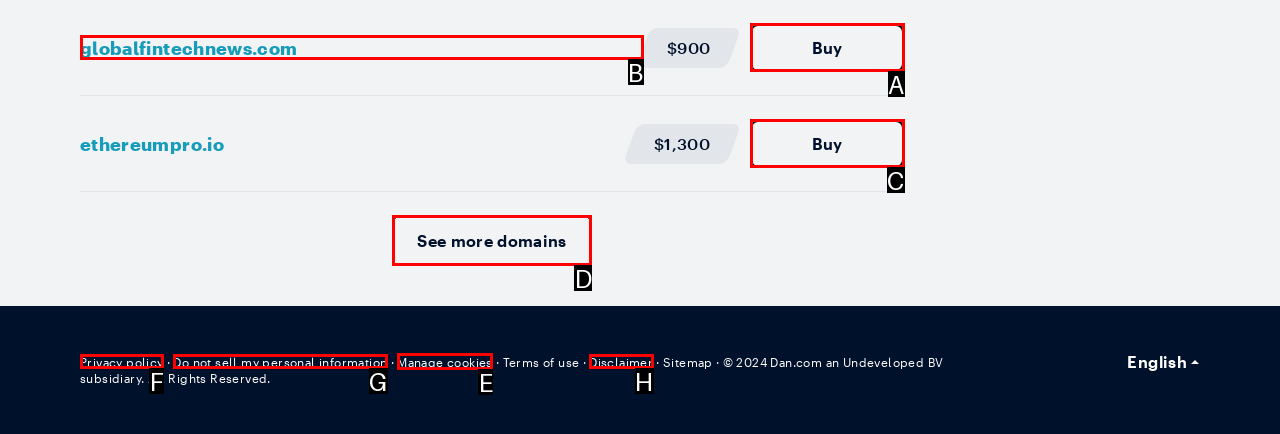From the options provided, determine which HTML element best fits the description: Privacy policy. Answer with the correct letter.

F